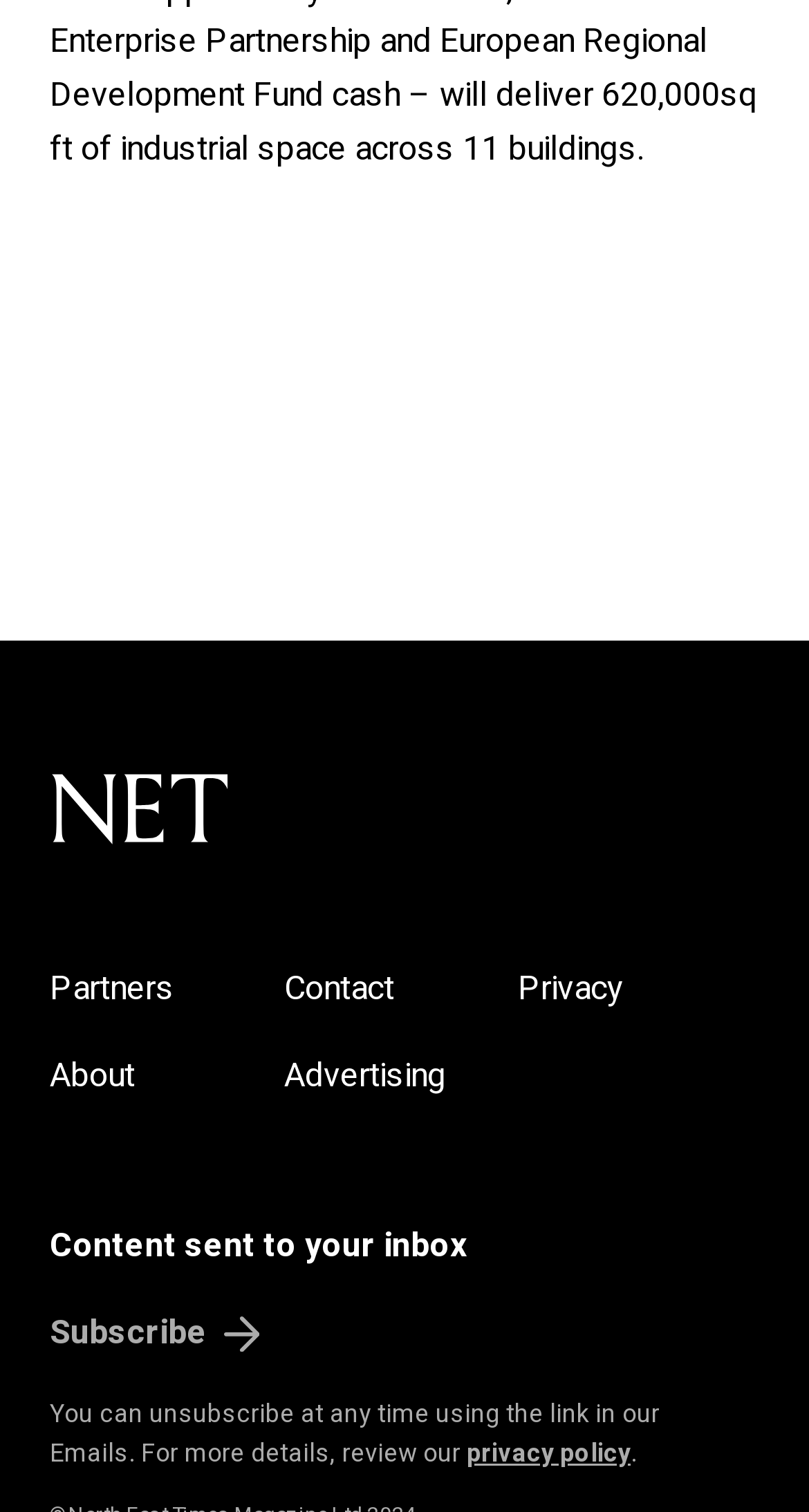Find the bounding box coordinates of the clickable element required to execute the following instruction: "Subscribe to content". Provide the coordinates as four float numbers between 0 and 1, i.e., [left, top, right, bottom].

[0.062, 0.865, 0.882, 0.9]